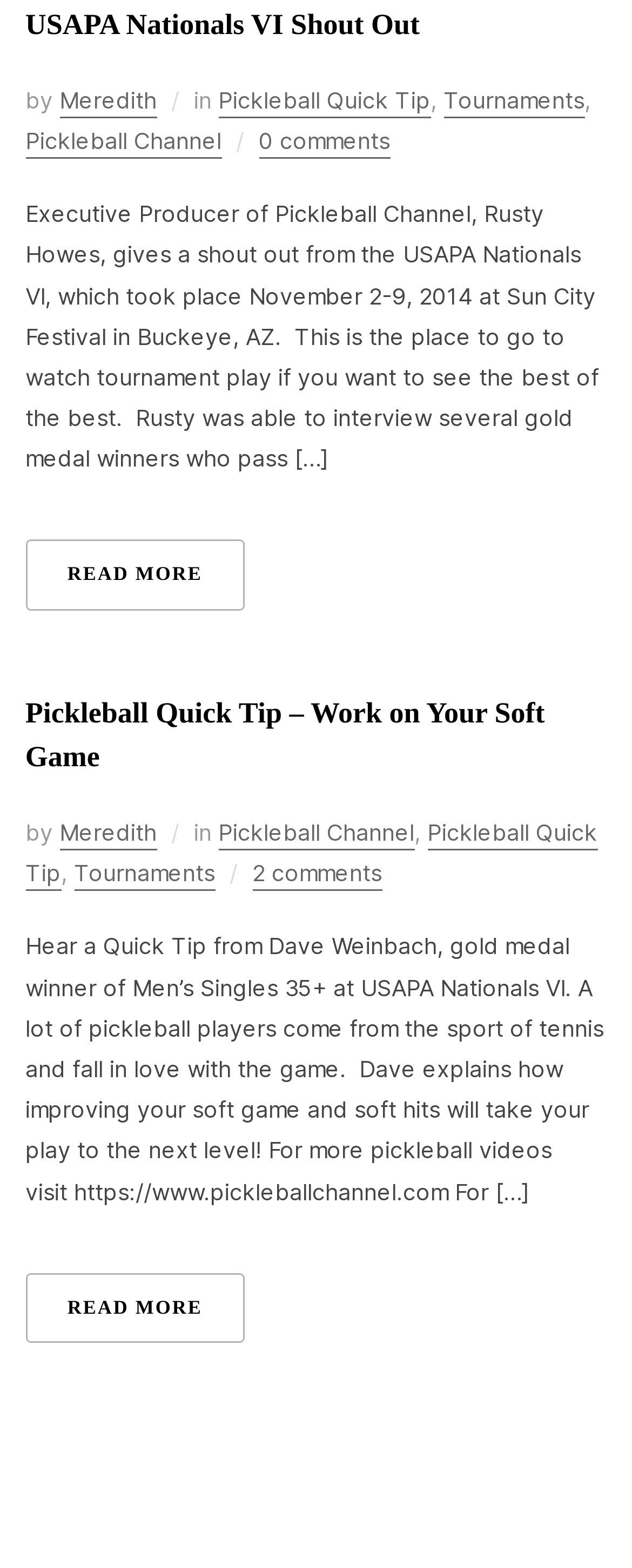Determine the bounding box coordinates for the element that should be clicked to follow this instruction: "Read more about Pickleball Quick Tip – Keep the Ball in Play". The coordinates should be given as four float numbers between 0 and 1, in the format [left, top, right, bottom].

[0.04, 0.913, 0.96, 0.93]